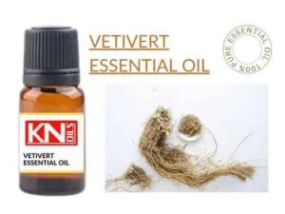Please study the image and answer the question comprehensively:
What is the percentage of purity of the essential oil?

The inclusion of a seal indicating '100% Pure Essential Oil' further enhances its appeal to consumers seeking high-quality, natural products, which means the essential oil is 100% pure.